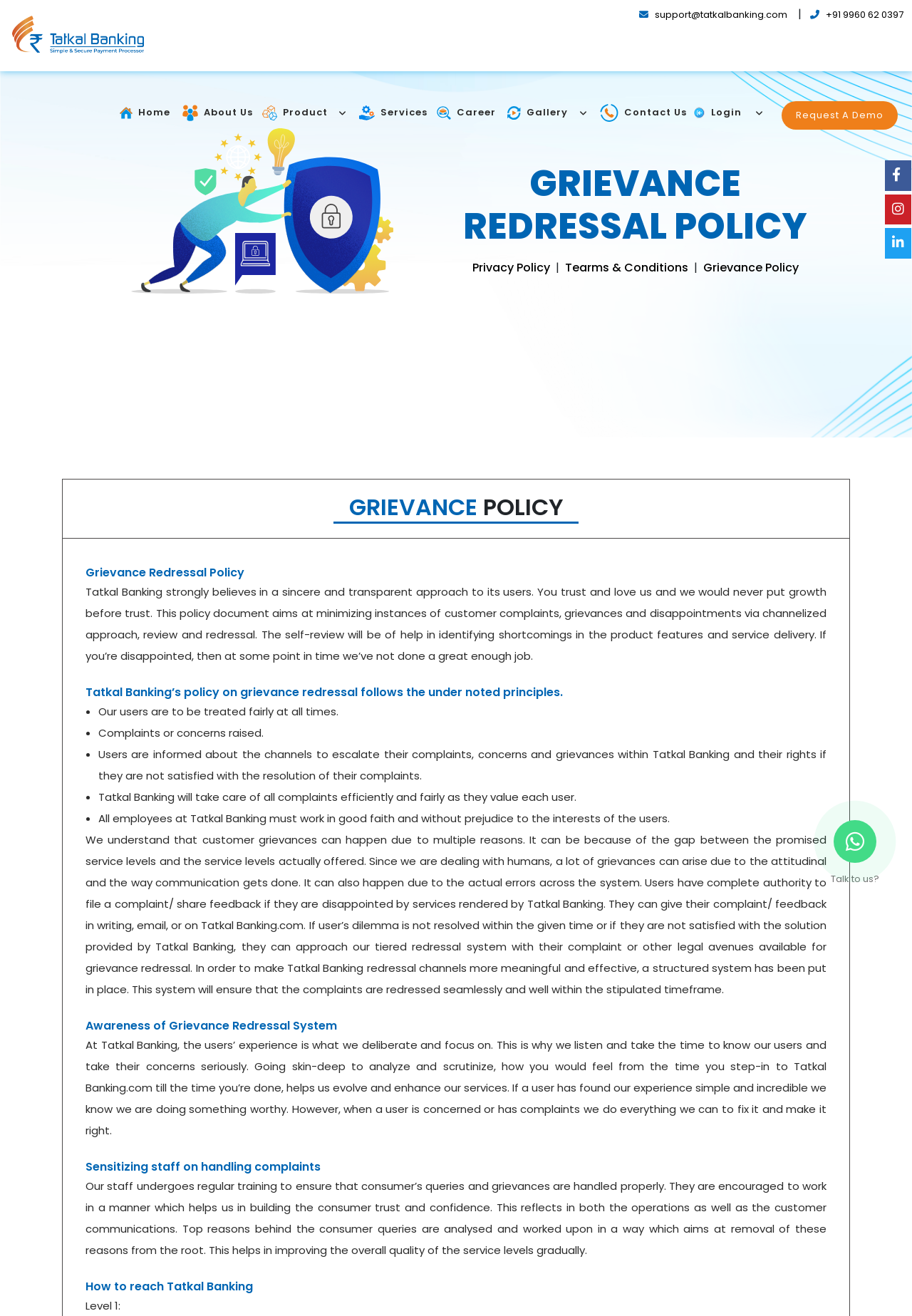Present a detailed account of what is displayed on the webpage.

The webpage is titled "Tatkal-Banking" and has a prominent header section at the top with a logo and navigation links. The logo is an image, and the navigation links include "Home", "About Us", "Product", "Services", "Career", "Gallery", "Contact Us", and "Login", each accompanied by a small icon. 

Below the header section, there is a large image that spans across the width of the page. 

The main content of the webpage is focused on the "Grievance Redressal Policy" of Tatkal Banking. The policy is divided into sections, each with a clear heading and descriptive text. The sections include an introduction, principles, and procedures for handling customer grievances. The text is well-structured and easy to read, with bullet points and short paragraphs.

There are several links and buttons throughout the page, including a "Request A Demo" button and links to "Privacy Policy", "Terms & Conditions", and "Grievance Policy" at the bottom of the page. 

In the footer section, there is a contact information section with a phone number and email address, as well as a "Talk to us?" section with a speech bubble icon.